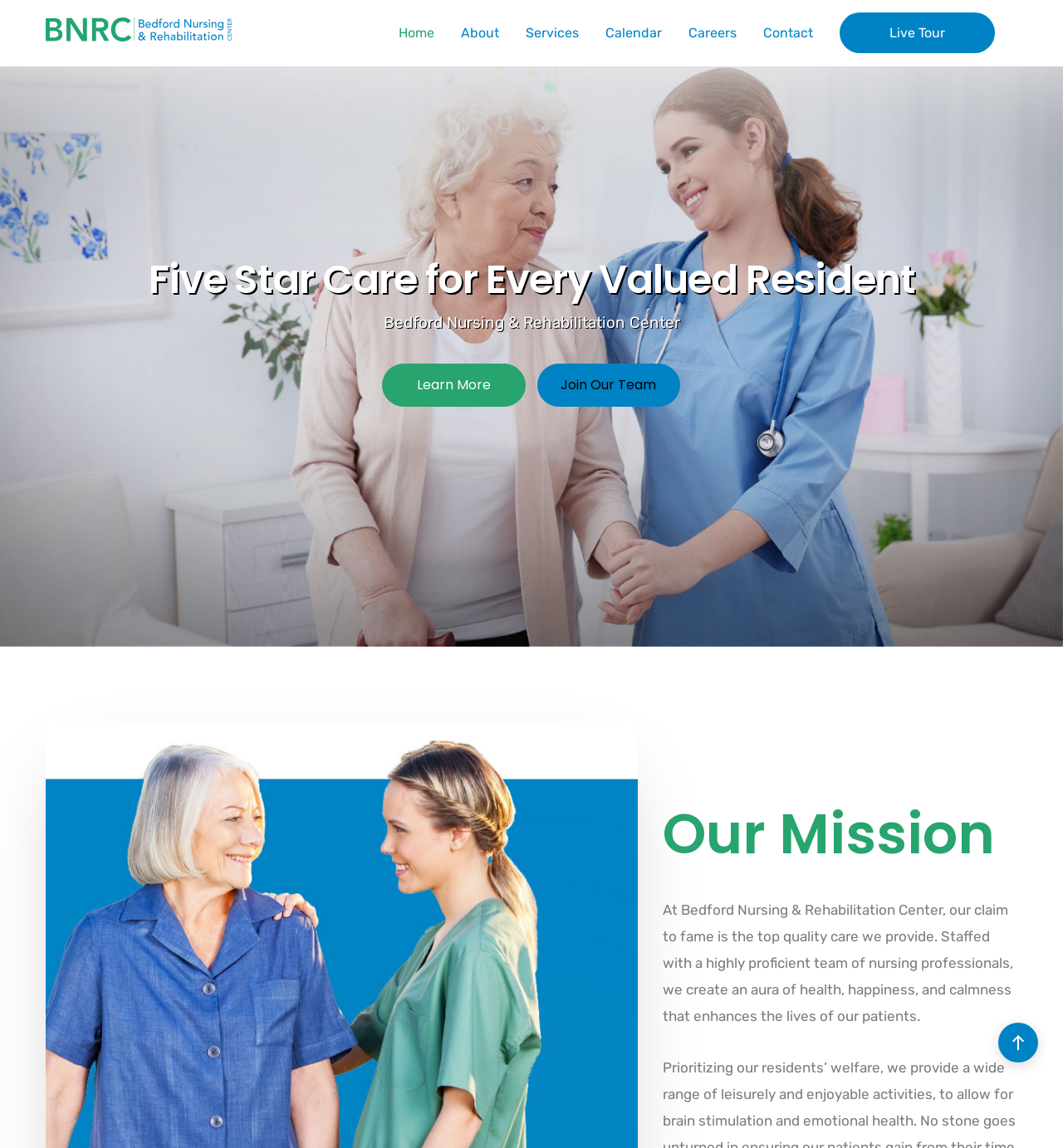How many links are in the top navigation bar?
Using the image, answer in one word or phrase.

7